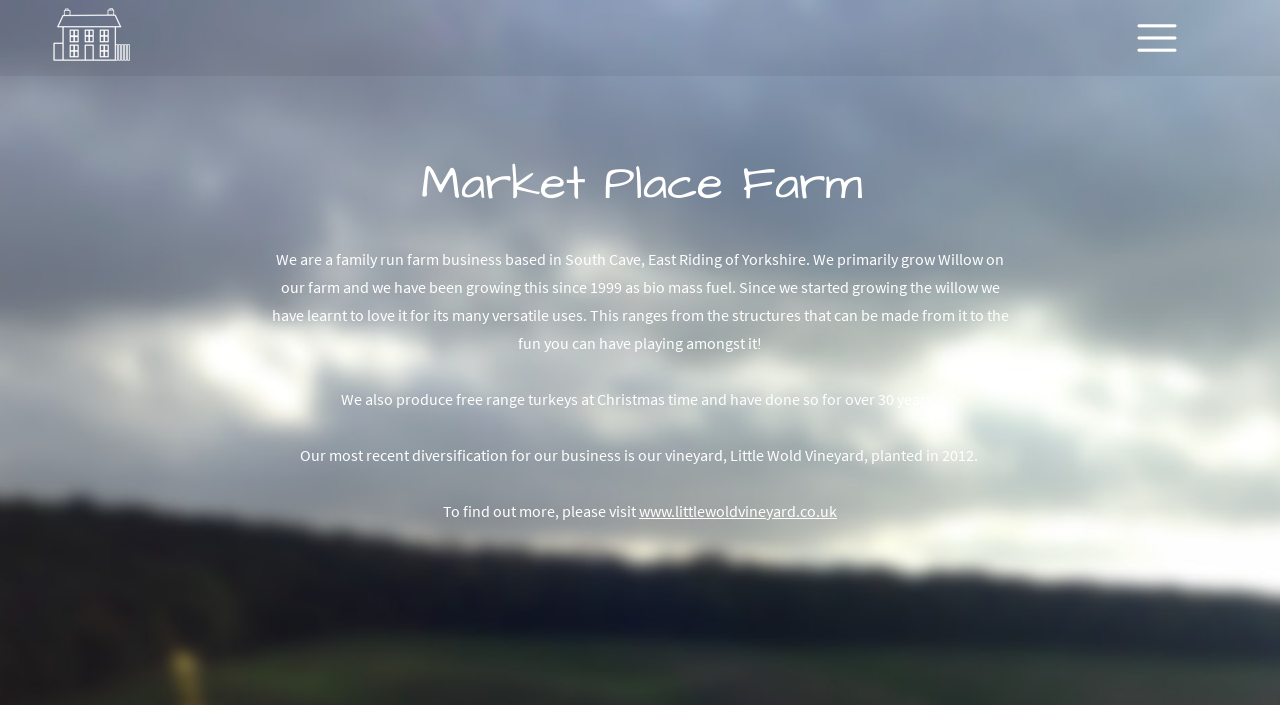Detail the various sections and features present on the webpage.

The webpage is about Market Place Farm, a family-run business that offers various services and products. At the top-left corner, there is a small image. Below the image, the title "Market Place Farm" is prominently displayed. 

To the right of the title, there is a brief description of the farm, which explains that it is based in South Cave, East Riding of Yorkshire, and primarily grows Willow for bio-mass fuel. The text also highlights the versatility of Willow and its various uses.

Below this description, there is another paragraph that mentions the farm's production of free-range turkeys during Christmas time, a tradition that has been ongoing for over 30 years.

Further down, there is a section that talks about the farm's recent diversification into the wine industry with the establishment of Little Wold Vineyard in 2012.

Finally, there is a call-to-action that invites visitors to learn more about the vineyard by visiting its website, which is provided as a link.